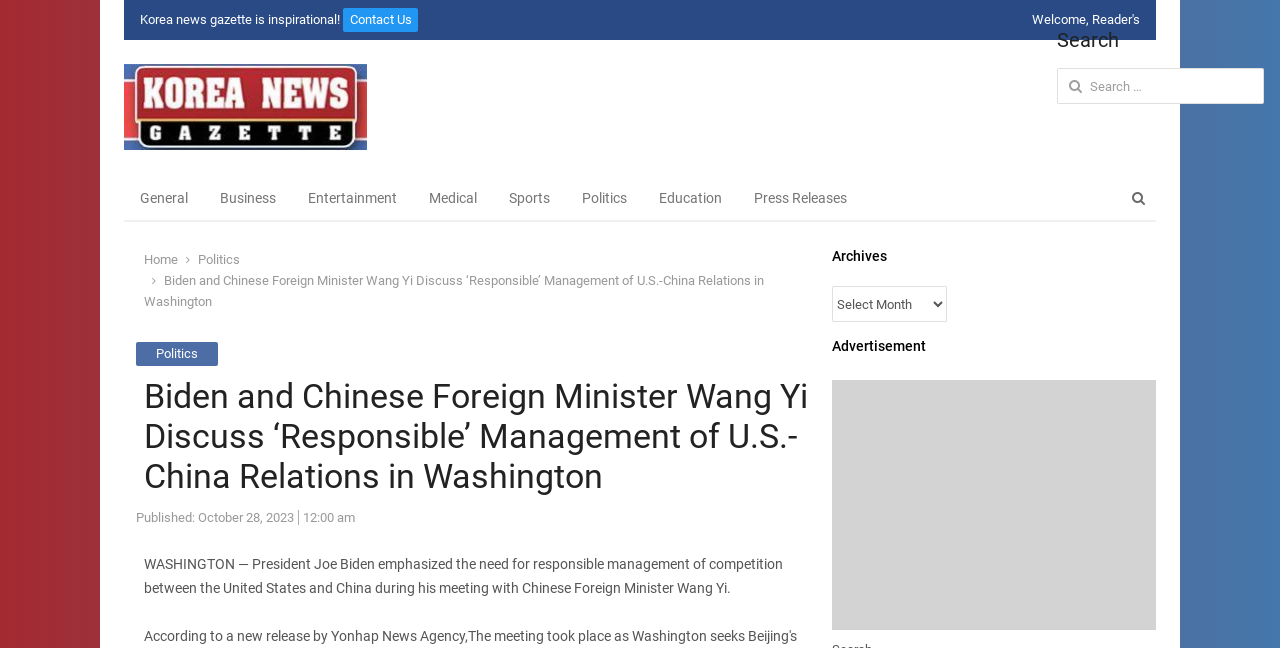When was the news article published?
Please provide a comprehensive and detailed answer to the question.

I found the answer by looking at the time element that says 'Published: October 28, 2023 12:00 am'.